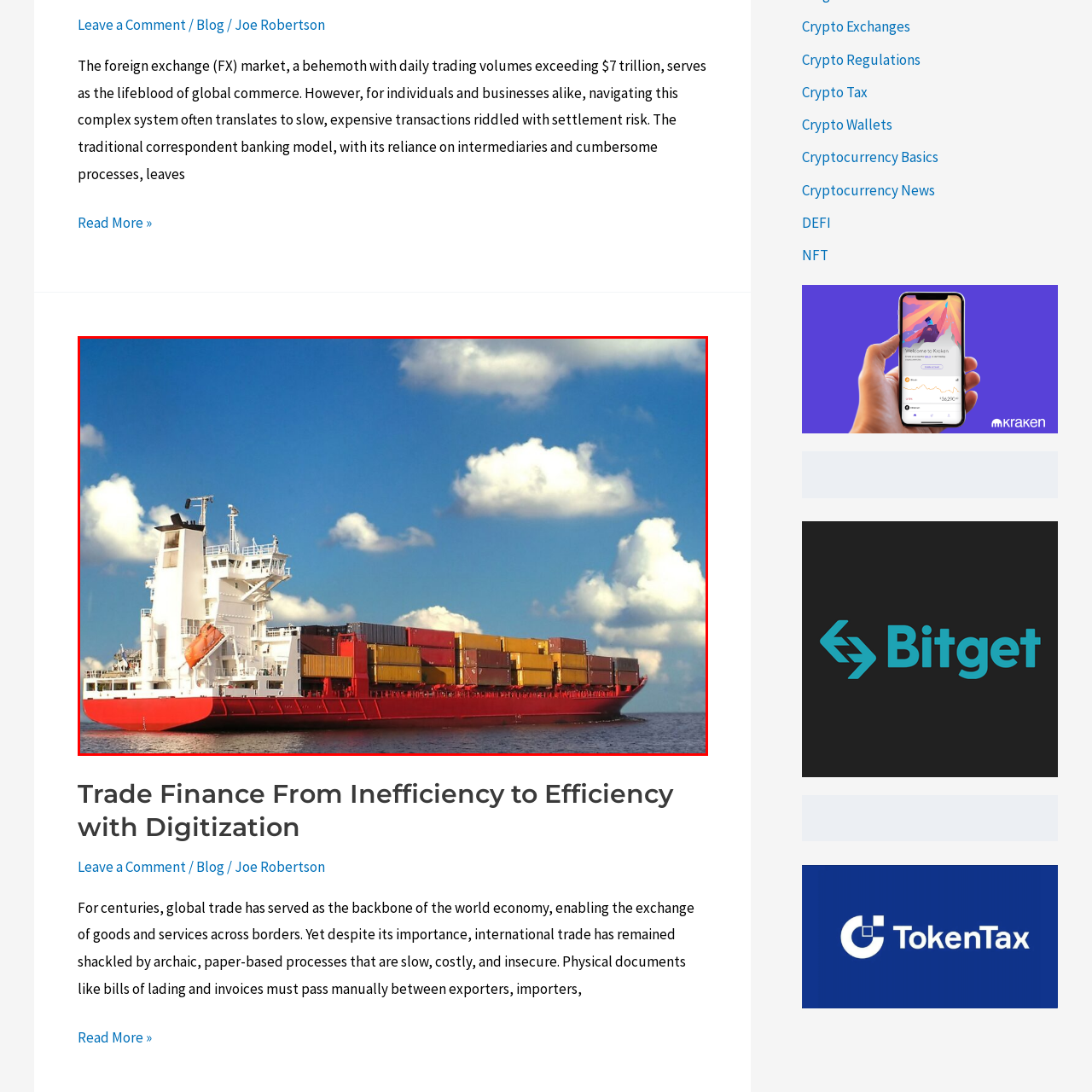What is the role of the ship in global trade?
Focus on the image inside the red bounding box and offer a thorough and detailed answer to the question.

The question inquires about the ship's role in global trade. According to the caption, the ship is laden with colorful shipping containers, emphasizing its vital role in global supply chains and facilitating trade across borders.